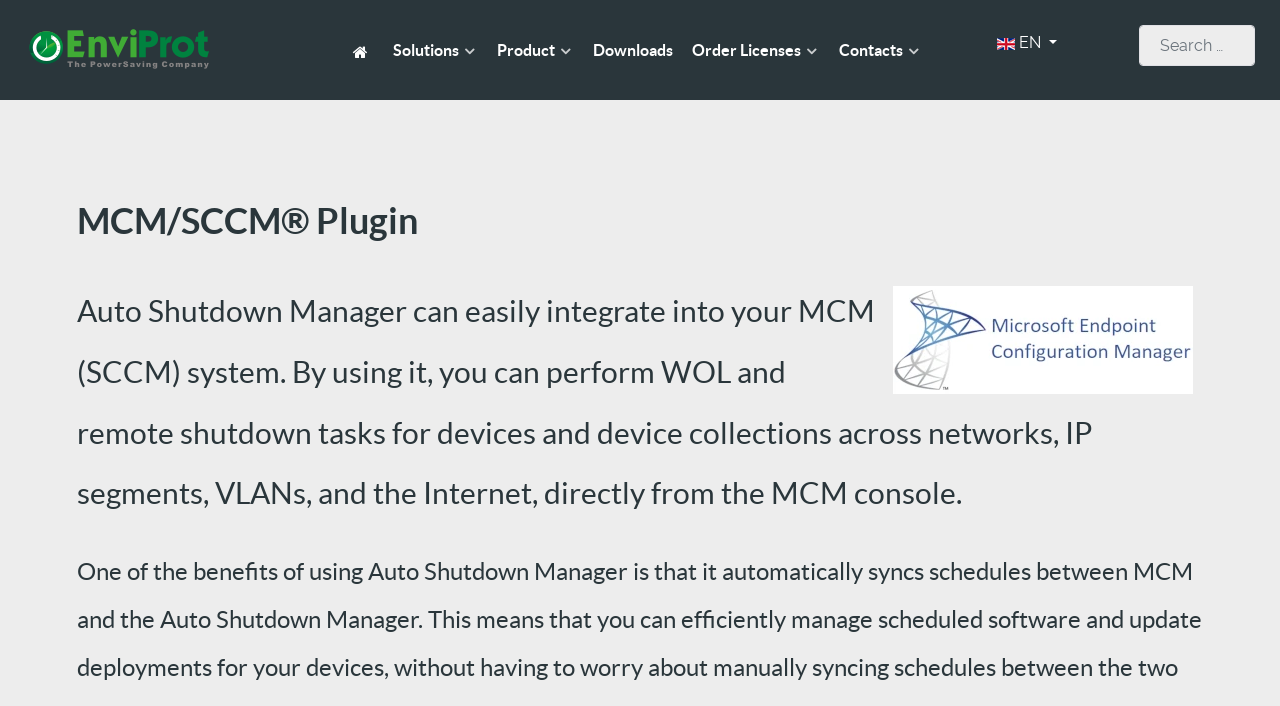Explain in detail what you observe on this webpage.

The webpage is about EnviProt, a company that helps organizations save energy by automatically turning PCs on and off. At the top left, there is a link to the company's homepage. Next to it, there are several links to different sections of the website, including Solutions, Product, Downloads, Order Licenses, and Contacts. These links are aligned horizontally and are located near the top of the page.

Below these links, there is a language selection dropdown menu with the current language set to English (United Kingdom). To the right of the language selection, there is a search bar with a combobox and a search button.

The main content of the page is divided into two sections. The first section has a heading that reads "MCM/SCCM Plugin" and is located near the top center of the page. Below this heading, there is a paragraph of text that describes the Auto Shutdown Manager and its integration with MCM (SCCM) systems. This text is accompanied by an image on the right side of the page.

There are no images on the page except for the flag icon representing the English (United Kingdom) language and the image accompanying the text in the main content section.